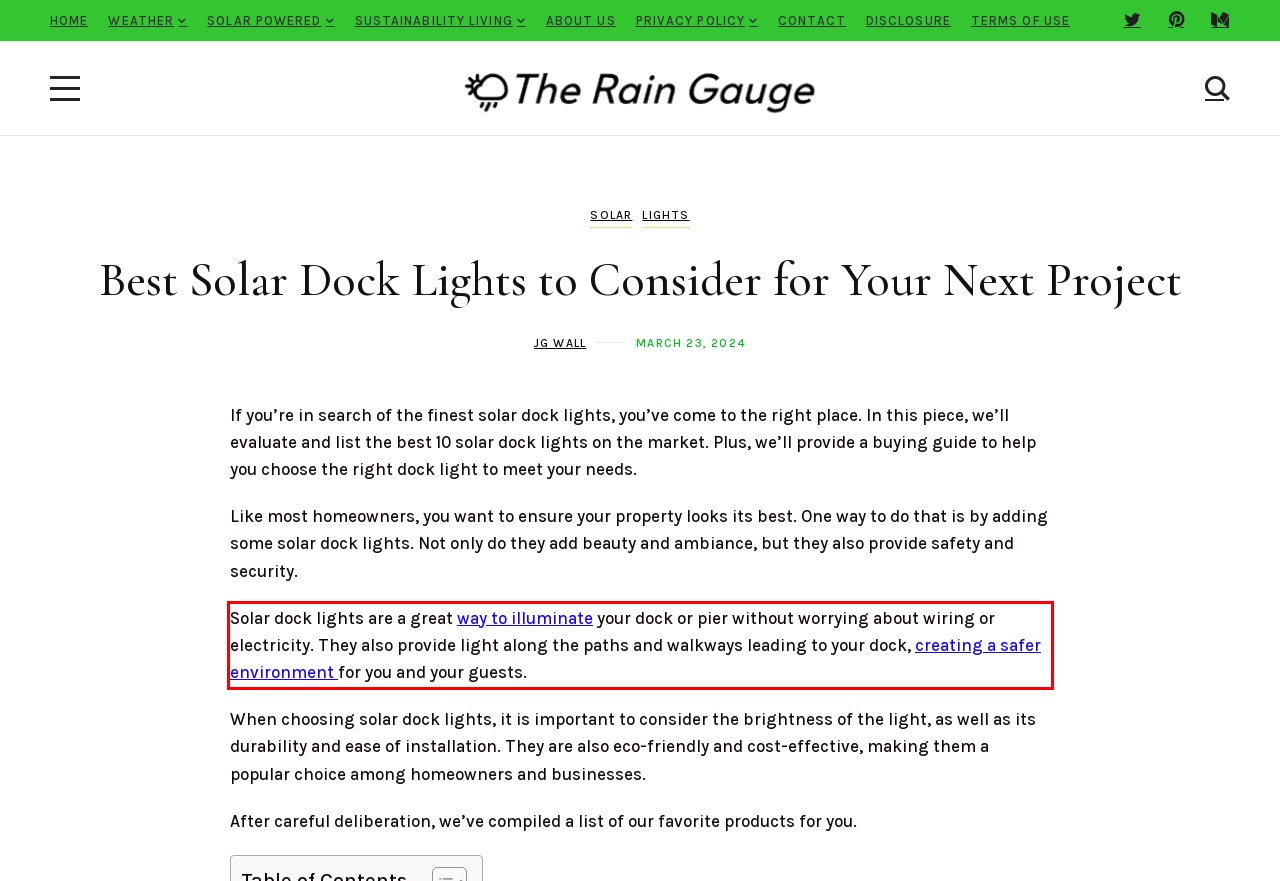Analyze the screenshot of the webpage and extract the text from the UI element that is inside the red bounding box.

Solar dock lights are a great way to illuminate your dock or pier without worrying about wiring or electricity. They also provide light along the paths and walkways leading to your dock, creating a safer environment for you and your guests.